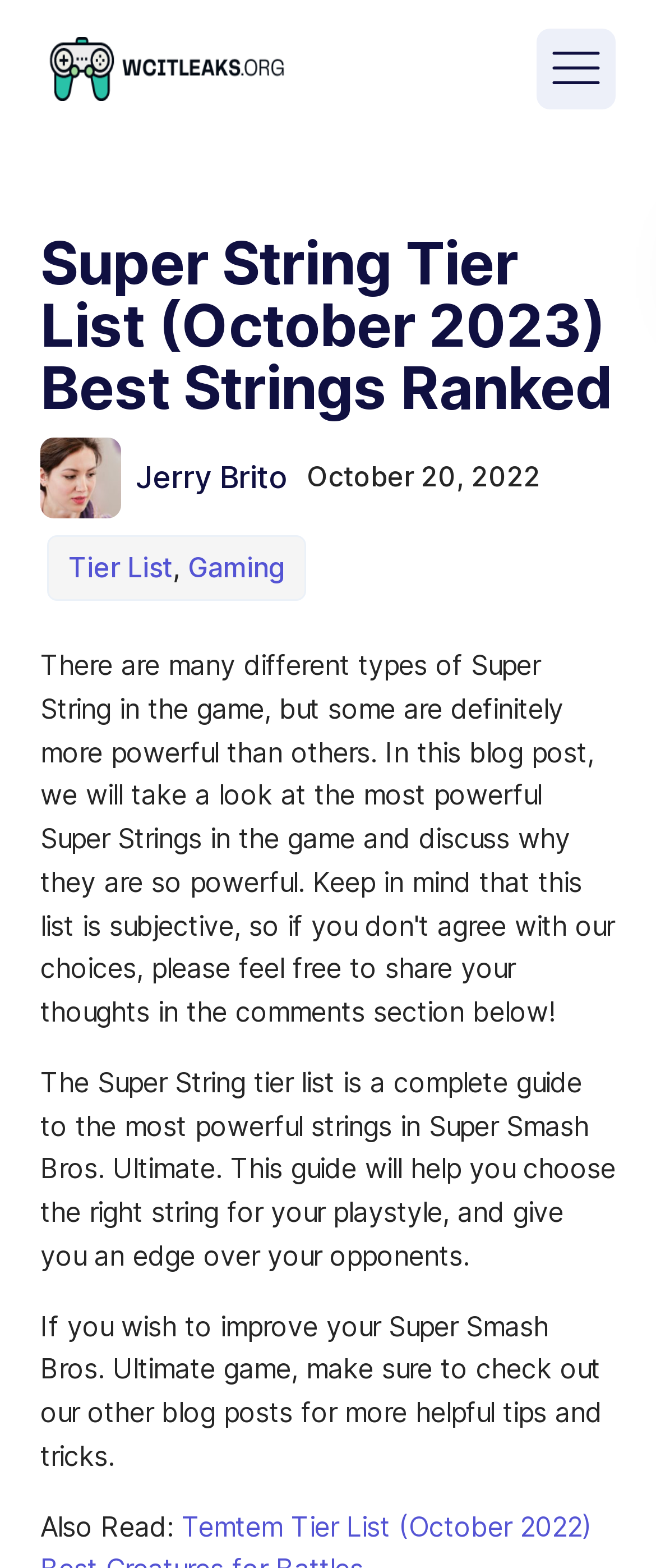What is the main heading of this webpage? Please extract and provide it.

Super String Tier List (October 2023) Best Strings Ranked